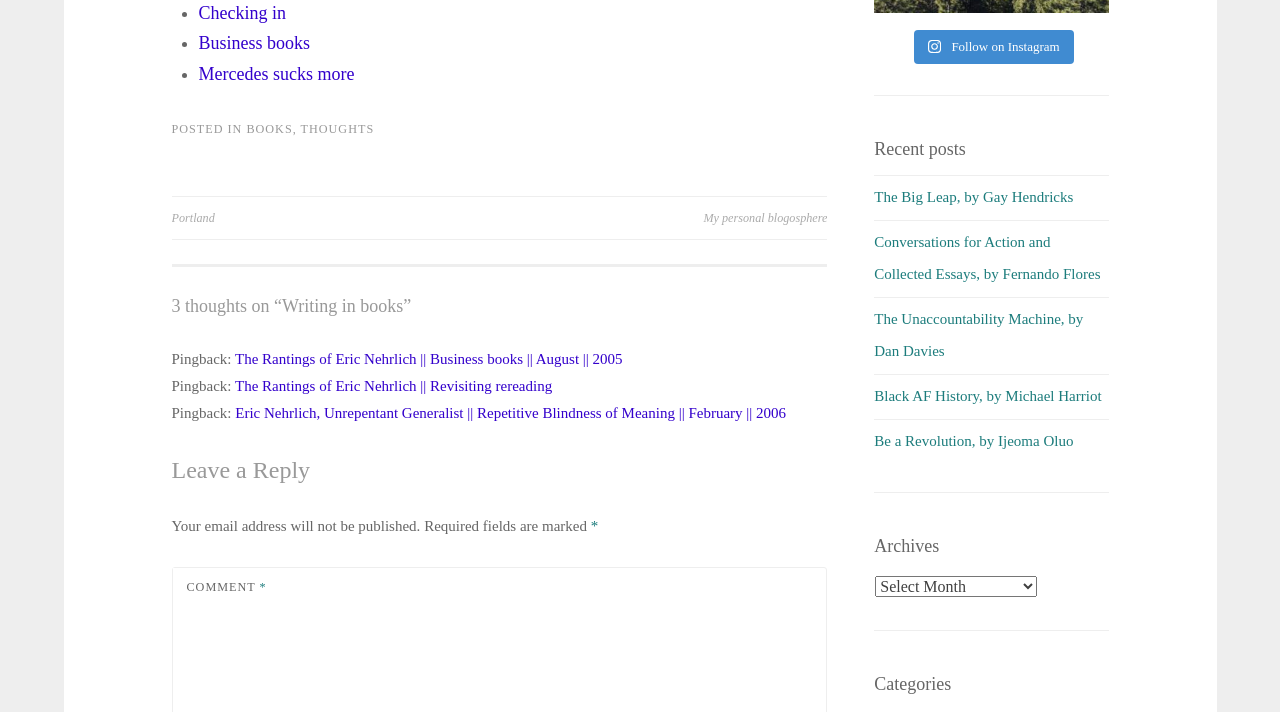Find the bounding box coordinates of the element's region that should be clicked in order to follow the given instruction: "Follow on Instagram". The coordinates should consist of four float numbers between 0 and 1, i.e., [left, top, right, bottom].

[0.714, 0.042, 0.839, 0.089]